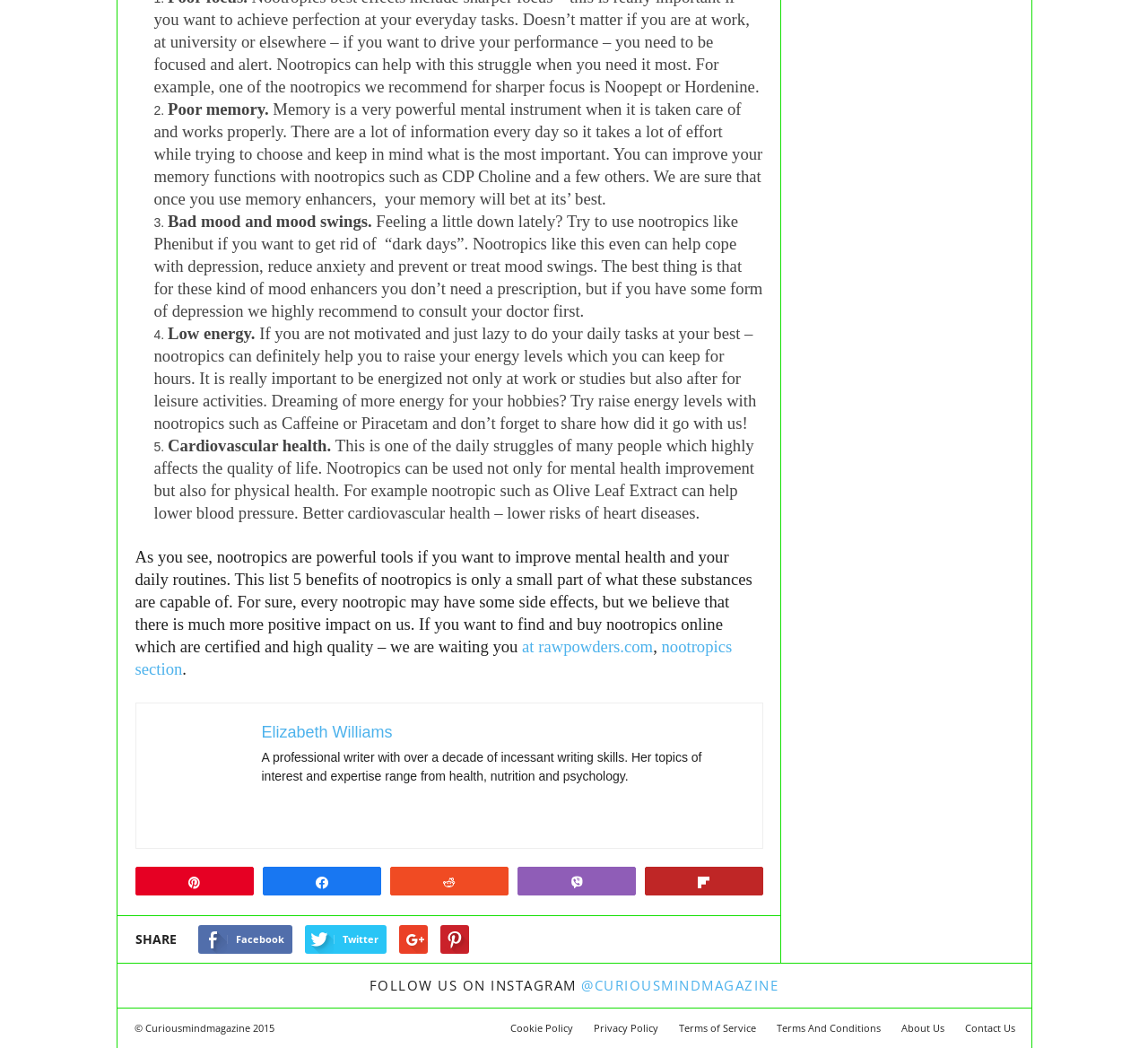What is the purpose of the link 'at rawpowders.com'?
With the help of the image, please provide a detailed response to the question.

The link 'at rawpowders.com' is mentioned in the context of buying nootropics online, which suggests that the purpose of the link is to direct users to a website where they can purchase certified and high-quality nootropics.